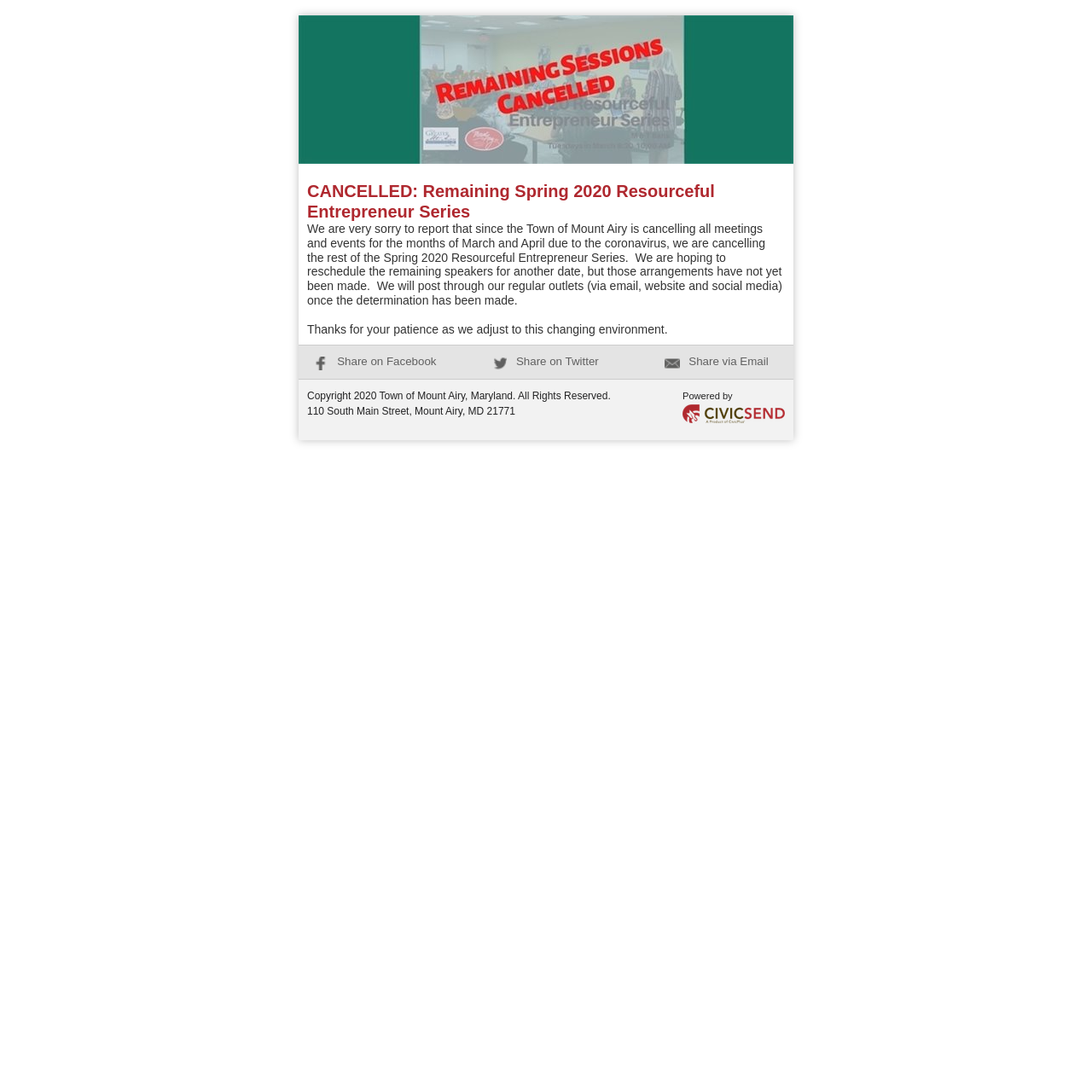What is the status of the Resourceful Entrepreneur Series?
Using the visual information, answer the question in a single word or phrase.

Cancelled